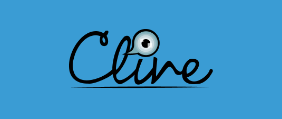Explain the image thoroughly, highlighting all key elements.

The image features the stylized logo of "Clive," set against a vibrant blue background. The design incorporates the word "Clive" rendered in a flowing, handwritten-style font, emphasizing a personal touch. A notable element of the logo is the playful addition of a large, realistic eye, which replaces the dot on the letter 'i' in "Clive." This eye symbolizes insight and observation, possibly reflecting the perspective or analytical nature of Clive Hatch, the political commentator associated with the text. The overall design combines creativity with clarity, positioning it effectively in the context of a political blog or commentary platform.